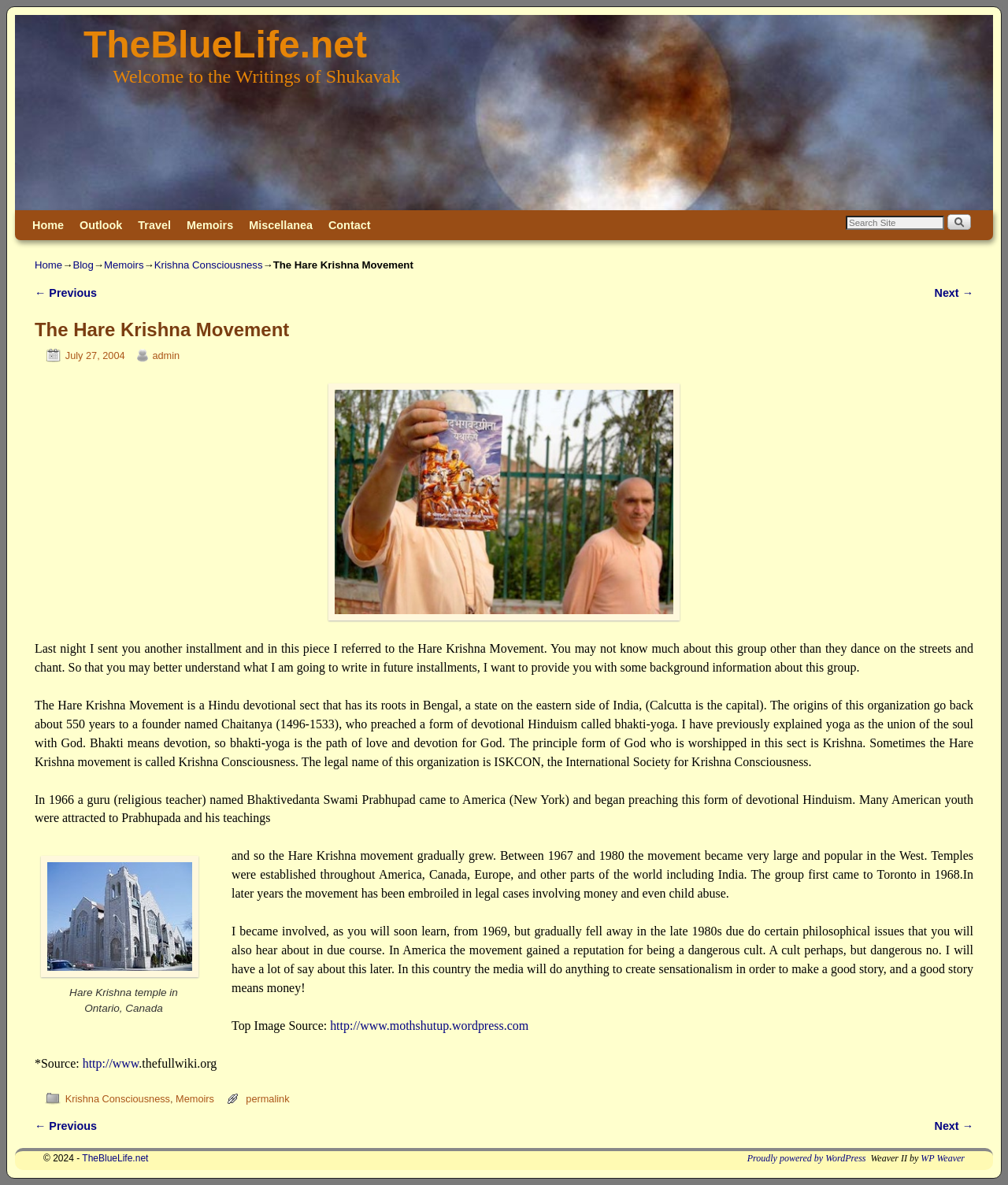Identify the bounding box coordinates of the part that should be clicked to carry out this instruction: "Read the article".

[0.034, 0.26, 0.966, 0.941]